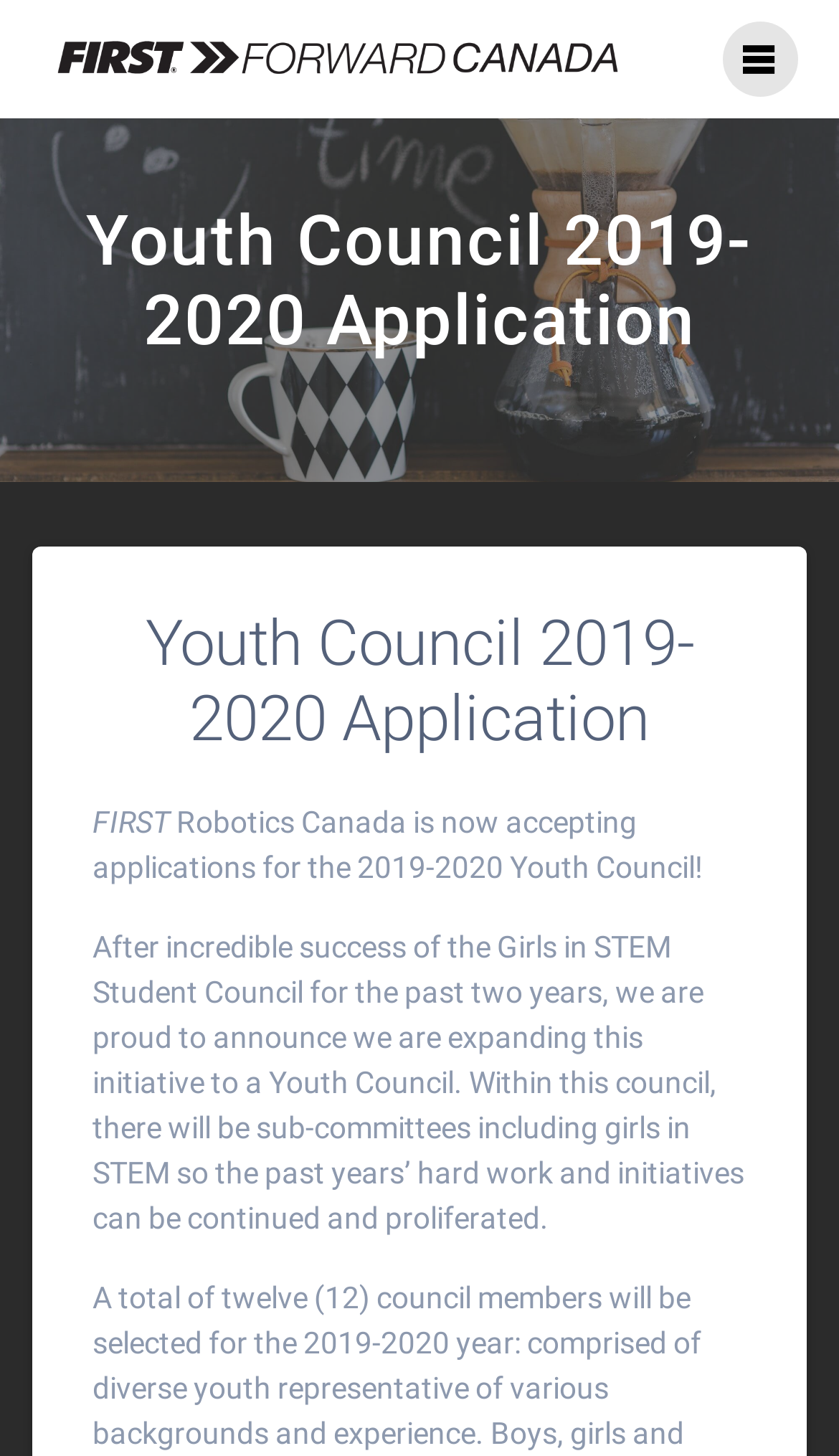Construct a comprehensive caption that outlines the webpage's structure and content.

The webpage is about the Youth Council 2019-2020 Application for FIRST Forward Canada. At the top left, there is a link with no text, and to its right, there is another link with a icon represented by '\uf728'. Below these links, there is a large heading that reads "Youth Council 2019-2020 Application", which spans almost the entire width of the page. 

Further down, there is a smaller heading with the same text, "Youth Council 2019-2020 Application", positioned at the top left of the main content area. To the right of this heading, there is a text "FIRST" and below it, a paragraph of text that announces the acceptance of applications for the 2019-2020 Youth Council. 

Below this announcement, there is a longer paragraph that explains the expansion of the Girls in STEM Student Council to a Youth Council, including the continuation of past initiatives. Overall, the webpage appears to be an application page for the Youth Council, with a brief introduction and explanation of the council's purpose.